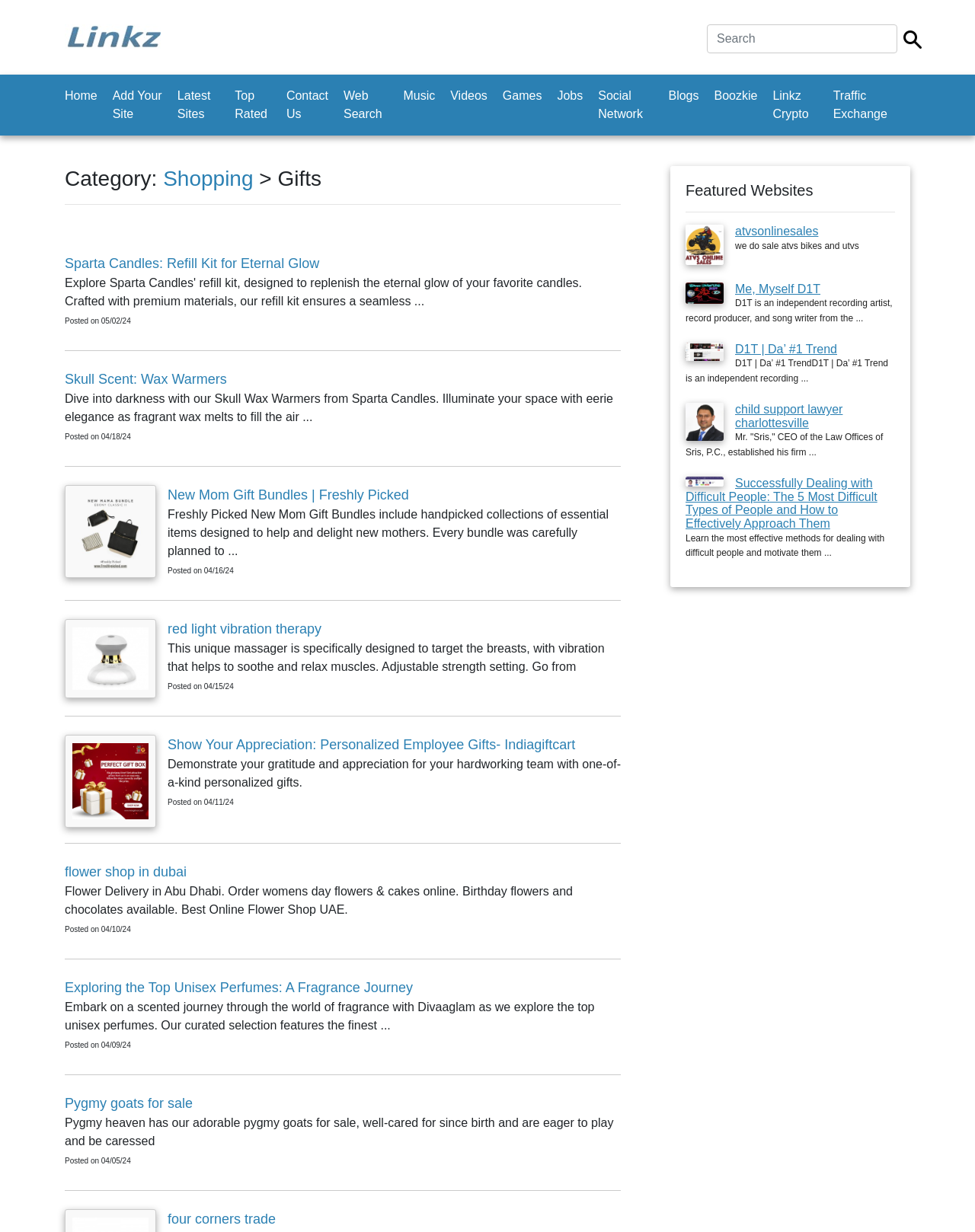Determine the bounding box coordinates of the clickable element to complete this instruction: "Explore the latest sites". Provide the coordinates in the format of four float numbers between 0 and 1, [left, top, right, bottom].

[0.182, 0.066, 0.231, 0.105]